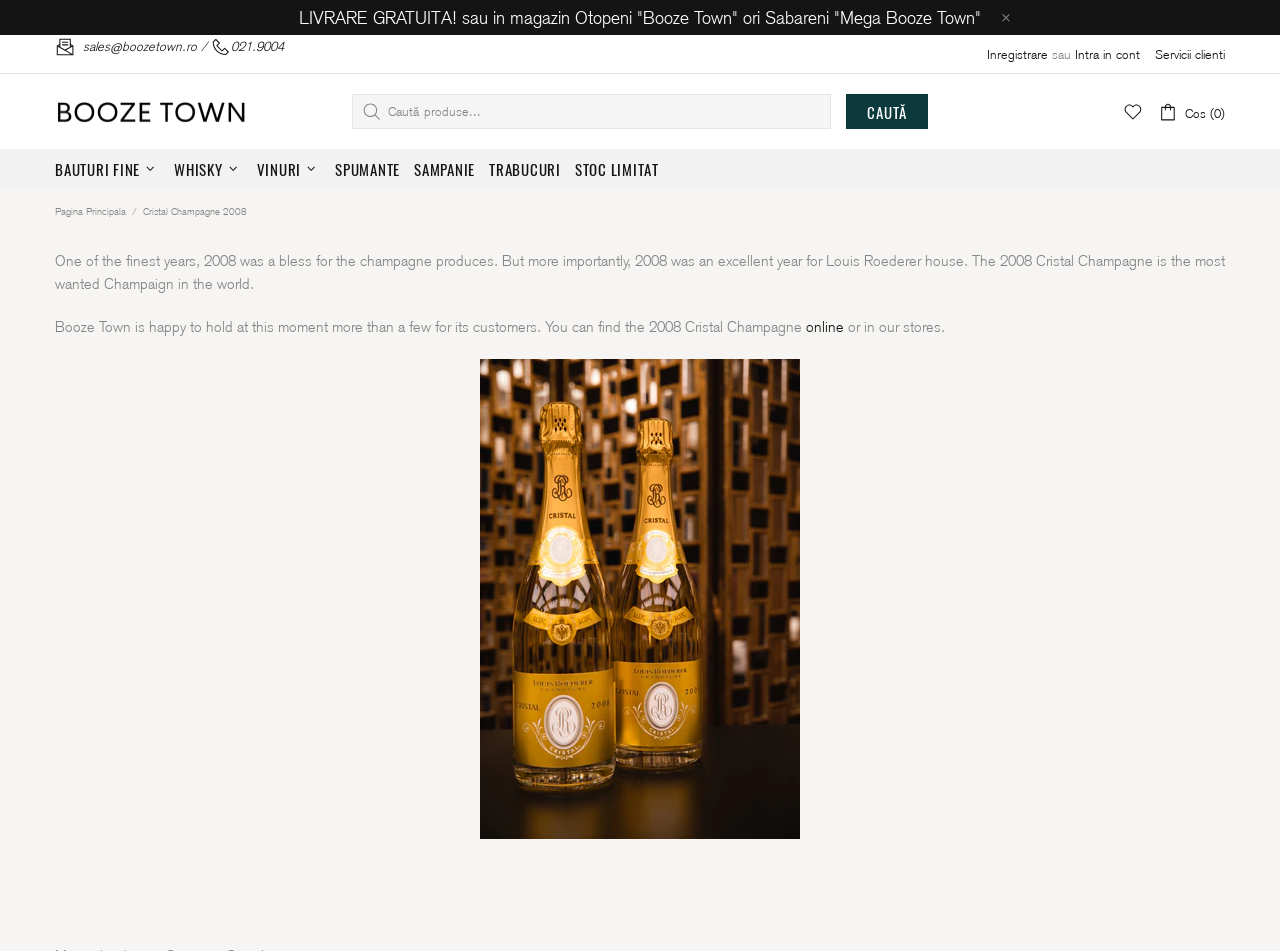Utilize the details in the image to give a detailed response to the question: What is the name of the house that had an excellent year in 2008?

The webpage mentions that '2008 was an excellent year for Louis Roederer house', indicating that Louis Roederer is the name of the house that had a good year in 2008.